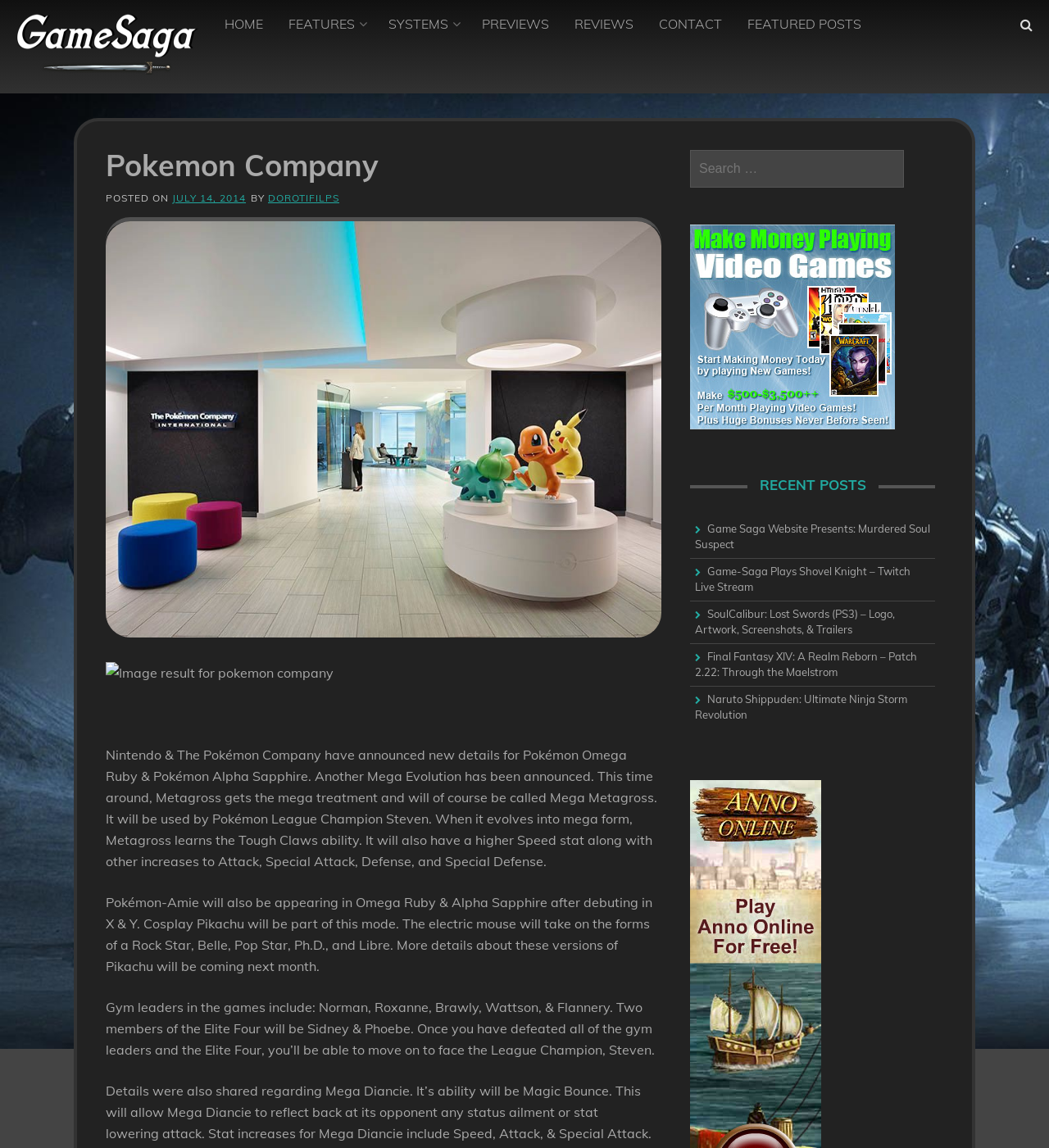Identify the bounding box coordinates of the element to click to follow this instruction: 'Subscribe to the newsletter'. Ensure the coordinates are four float values between 0 and 1, provided as [left, top, right, bottom].

None